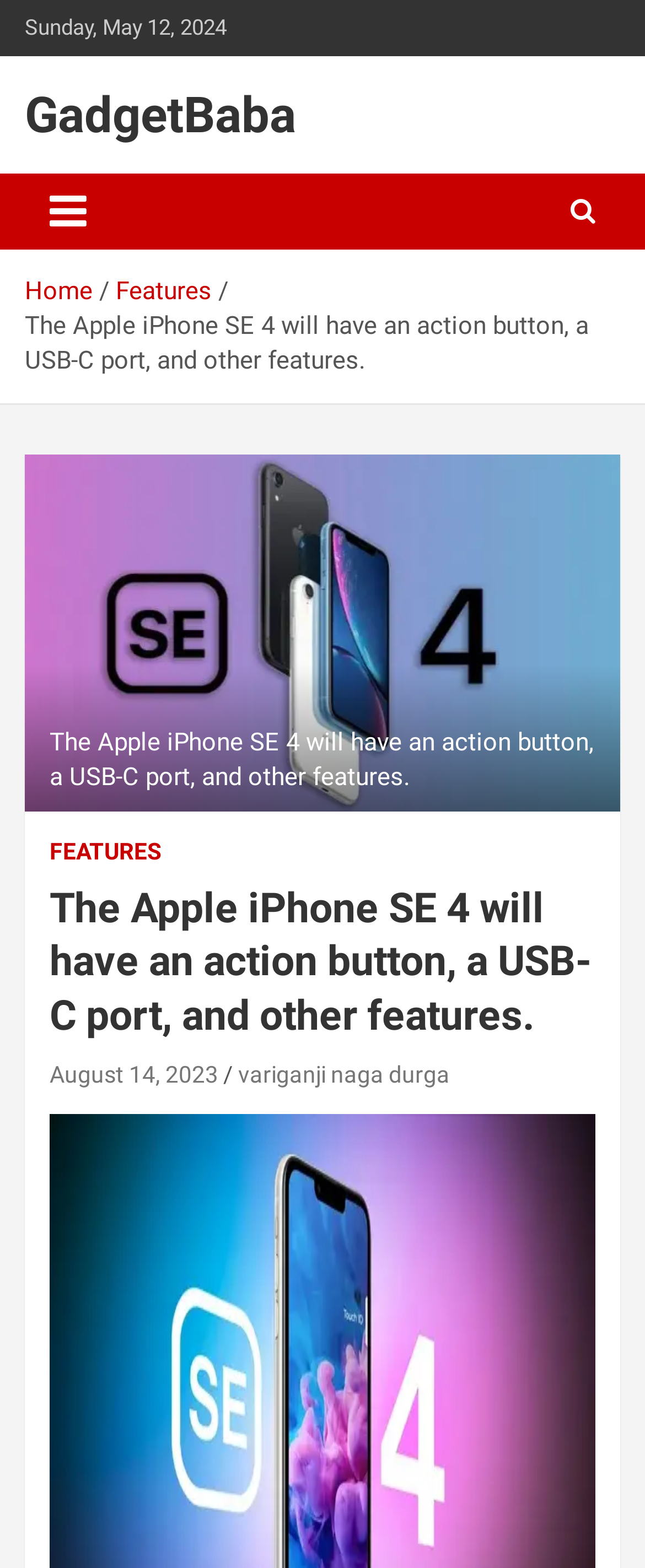Construct a thorough caption encompassing all aspects of the webpage.

The webpage appears to be an article about the Apple iPhone SE 4, with a focus on its features. At the top left of the page, there is a date "Sunday, May 12, 2024" and a heading "GadgetBaba" which is also a link. Below the heading, there is a button to toggle navigation.

On the top right of the page, there is a navigation bar with links to "Home" and "Features". Below the navigation bar, there is a paragraph of text that summarizes the article, stating that the Apple iPhone SE 4 will have an action button, a USB-C port, and other features.

Below the summary, there is a figure with a caption that repeats the same information as the summary. To the right of the figure, there is a link to "FEATURES". Below the figure, there is a header section that contains the same information as the summary and the figure caption, along with two links to "August 14, 2023" and "variganji naga durga".

Overall, the webpage has a simple layout with a focus on presenting information about the Apple iPhone SE 4's features. There are several links and a navigation bar at the top, and a figure with a caption in the middle of the page.